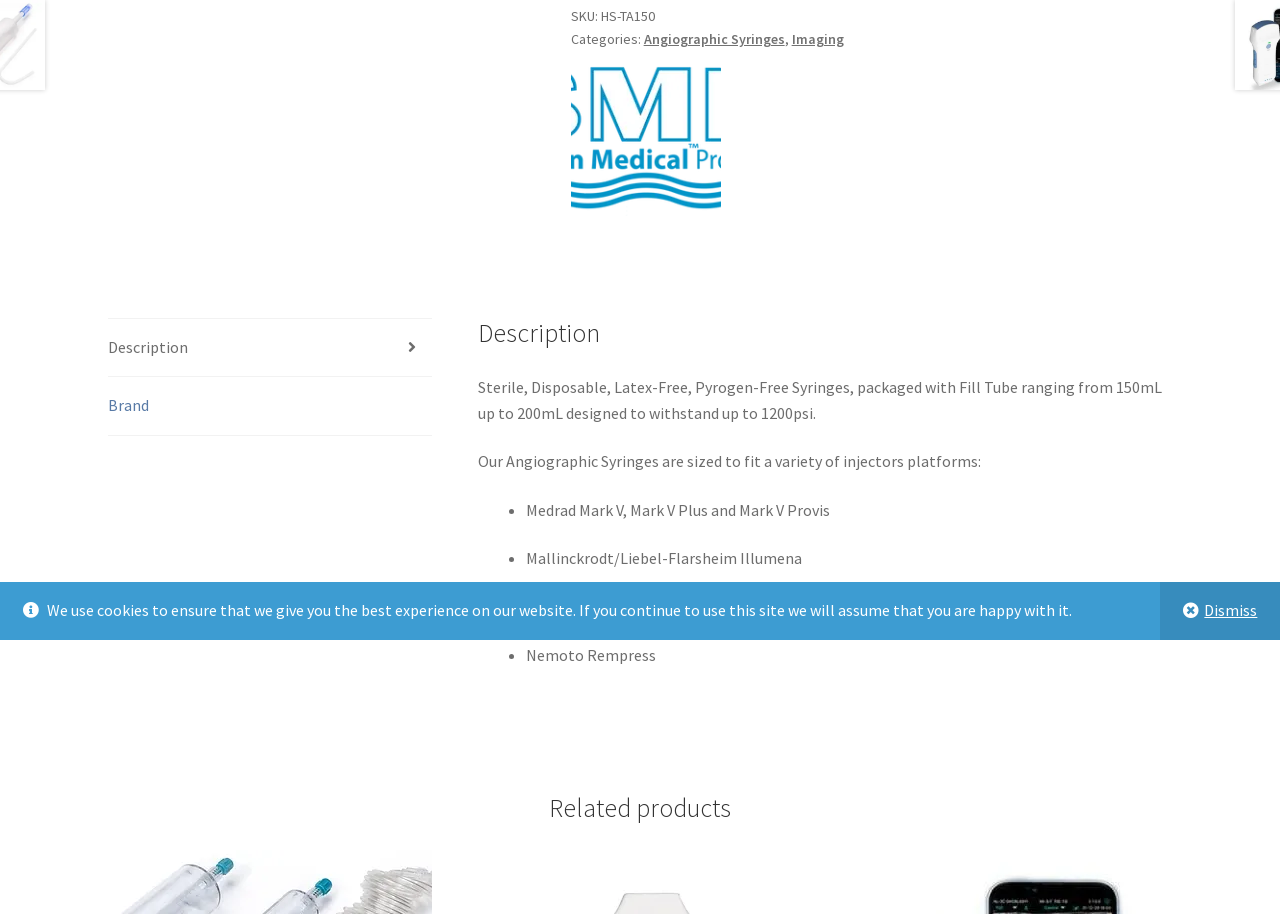Using the provided element description "Imaging", determine the bounding box coordinates of the UI element.

[0.618, 0.033, 0.659, 0.052]